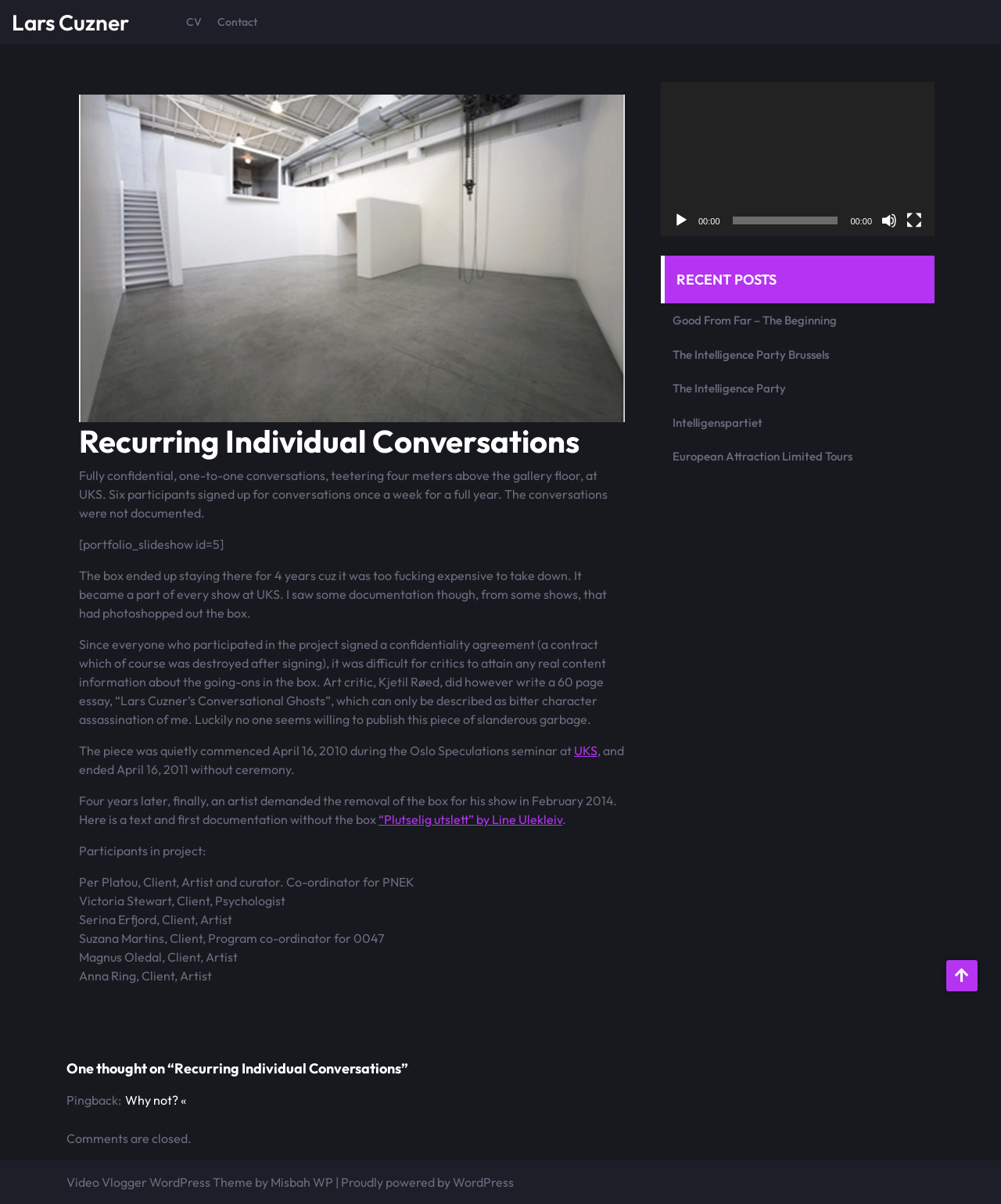How long did the project last?
Provide a well-explained and detailed answer to the question.

The duration of the project can be found in the text that describes the project. It is mentioned that 'Six participants signed up for conversations once a week for a full year.' This indicates that the project lasted for one year.